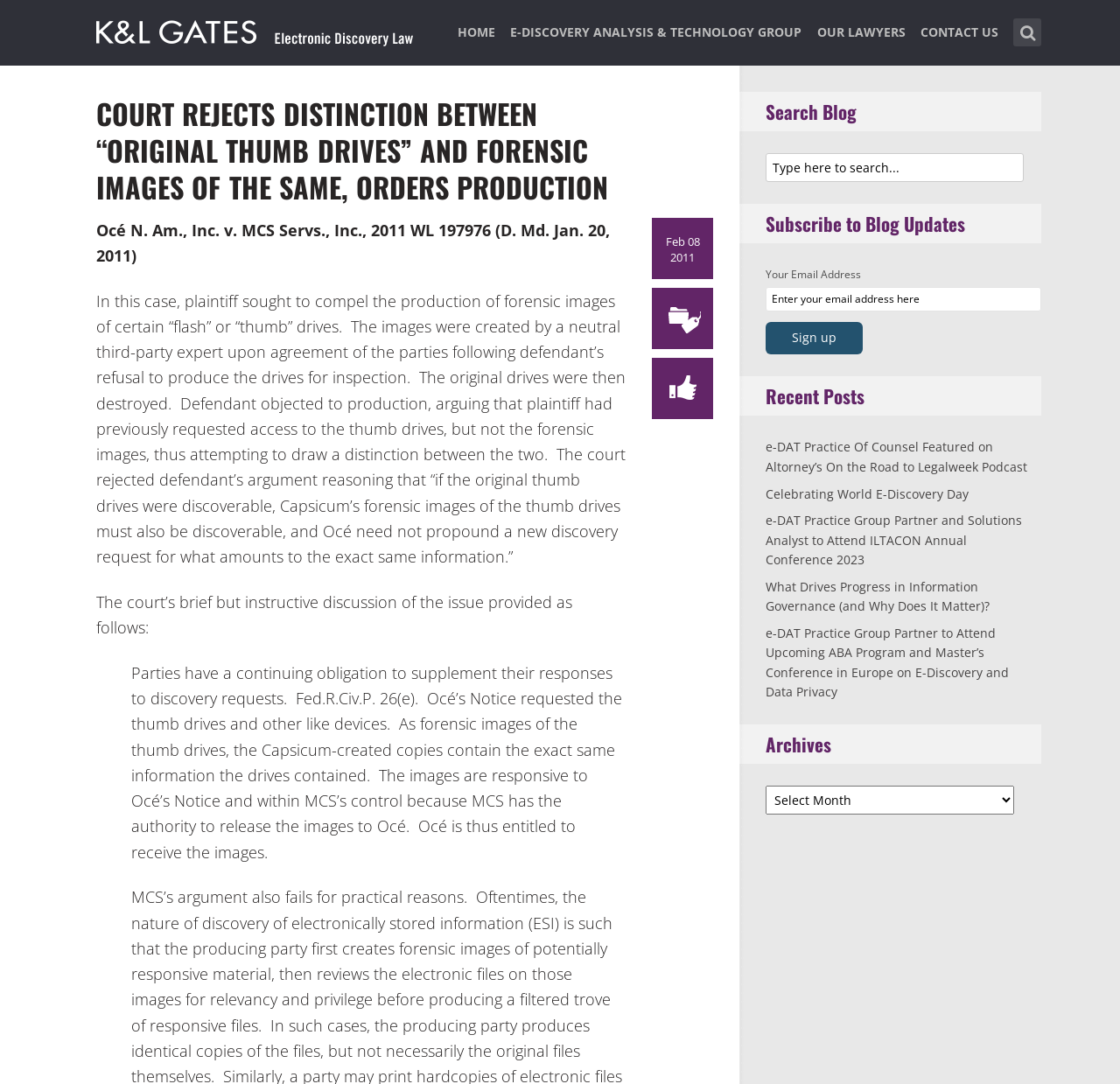Using the webpage screenshot and the element description Join Us, determine the bounding box coordinates. Specify the coordinates in the format (top-left x, top-left y, bottom-right x, bottom-right y) with values ranging from 0 to 1.

None